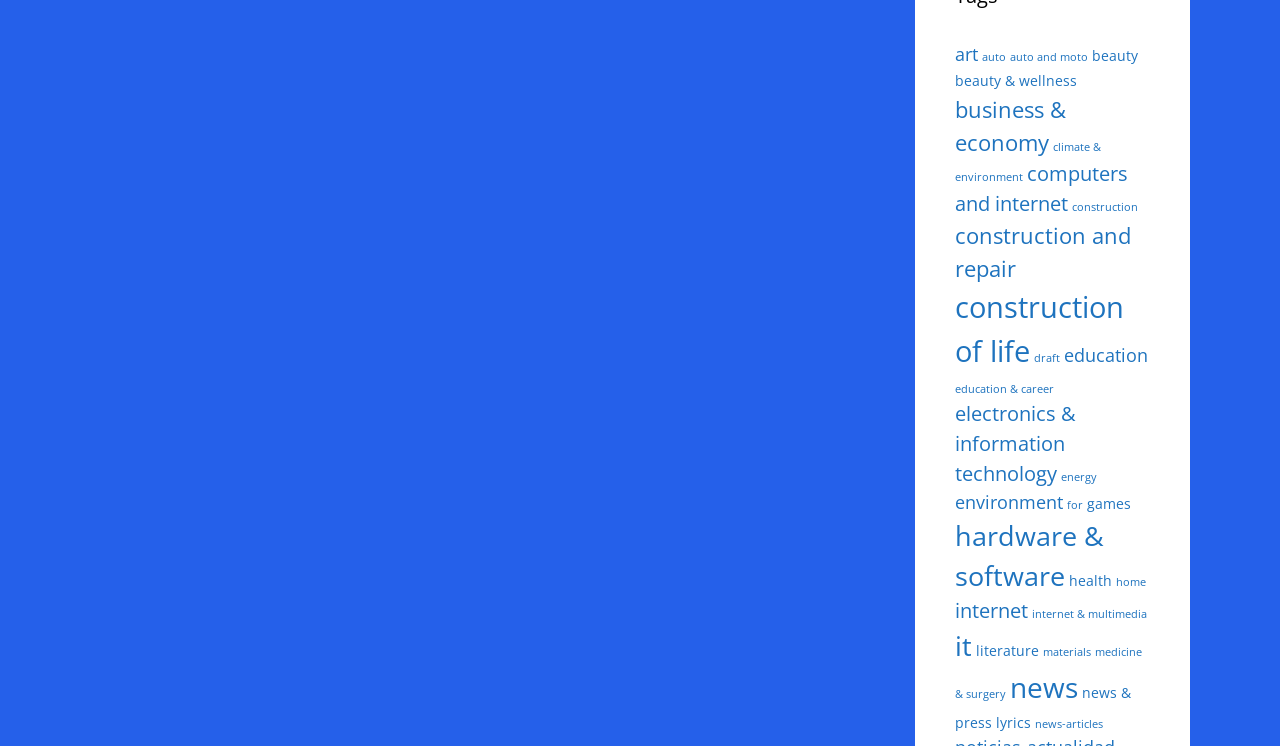Please mark the clickable region by giving the bounding box coordinates needed to complete this instruction: "Read news".

[0.789, 0.896, 0.842, 0.947]